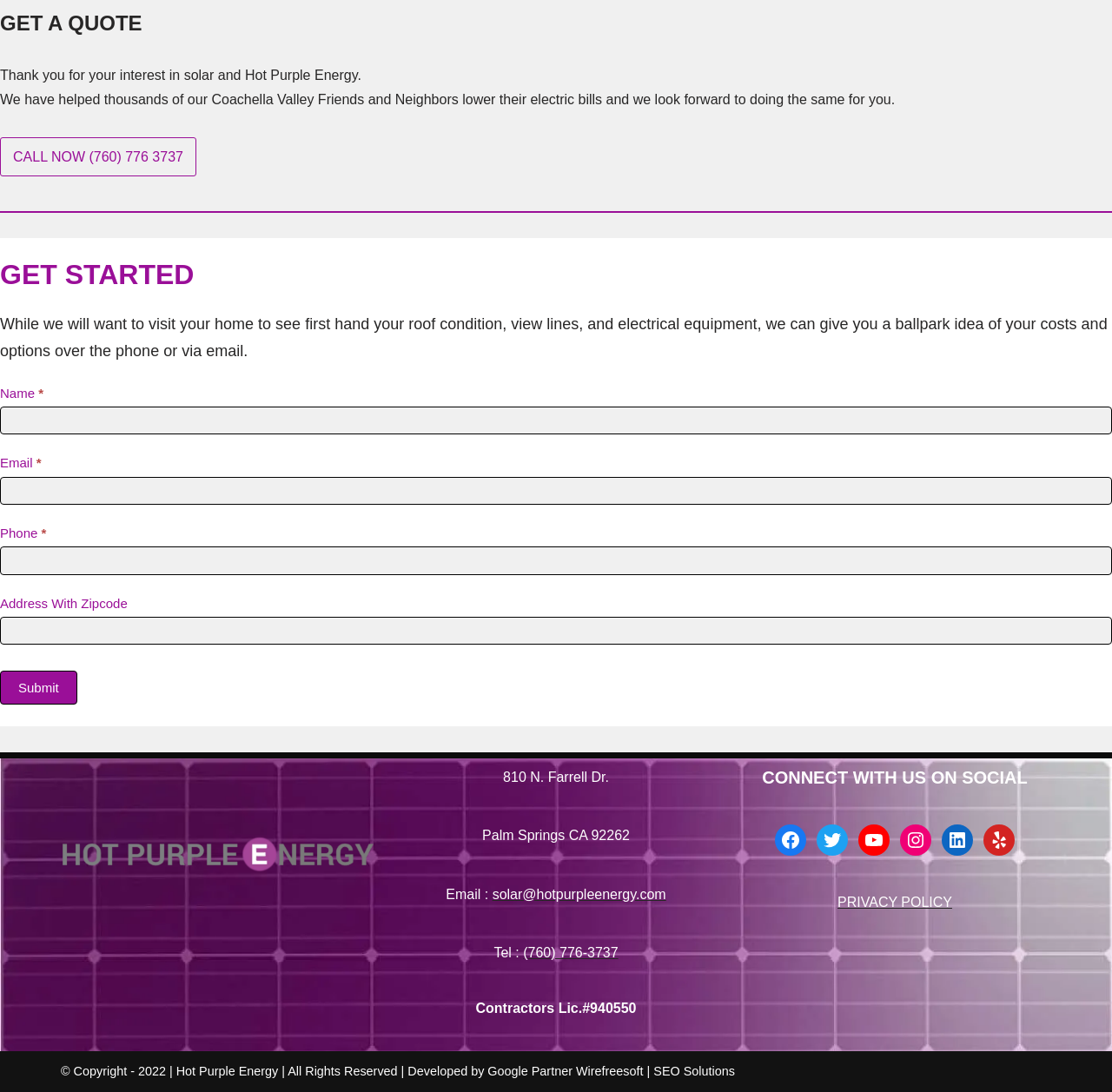From the webpage screenshot, predict the bounding box of the UI element that matches this description: "(760) 776-3737".

[0.47, 0.865, 0.556, 0.879]